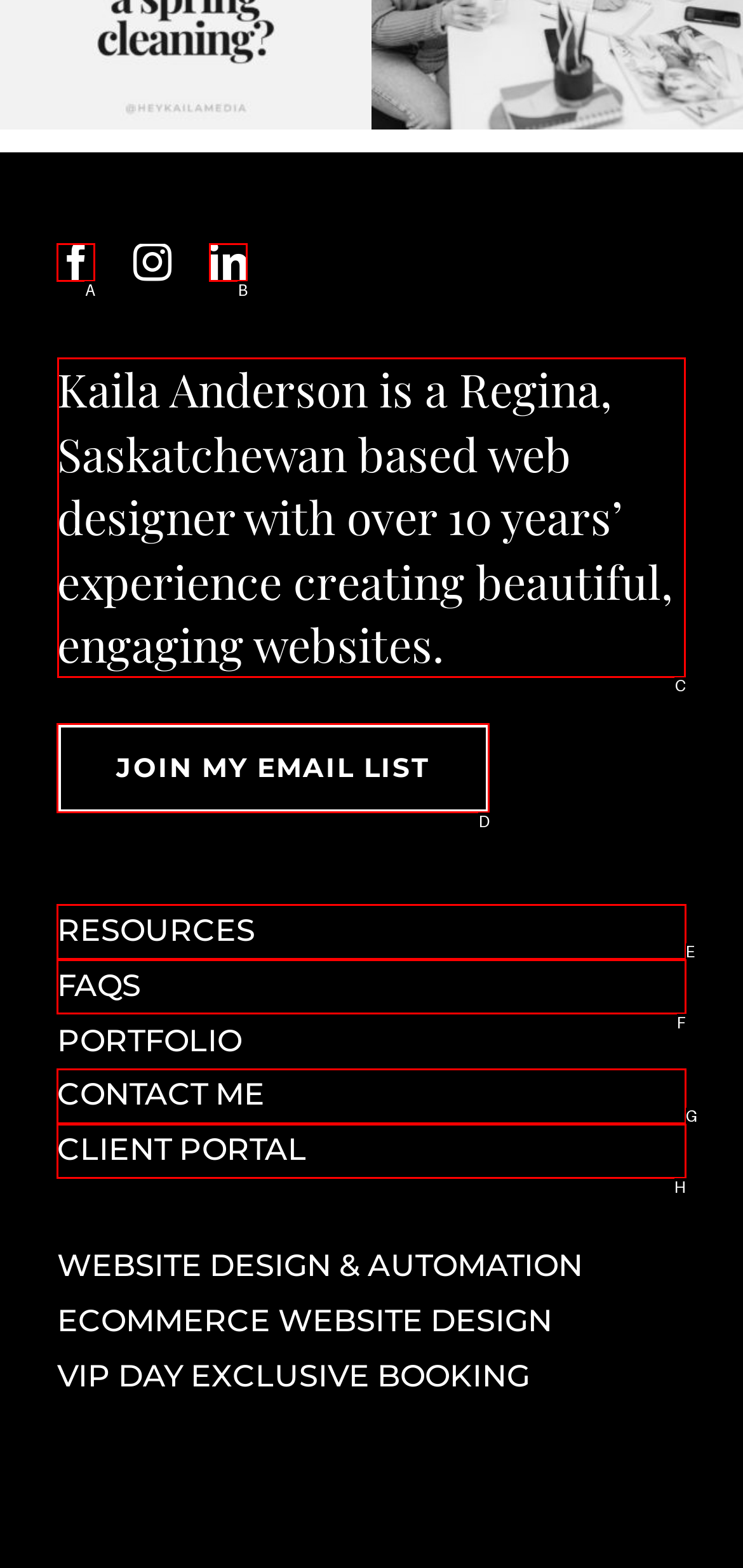Tell me which letter corresponds to the UI element that should be clicked to fulfill this instruction: read about the web designer
Answer using the letter of the chosen option directly.

C